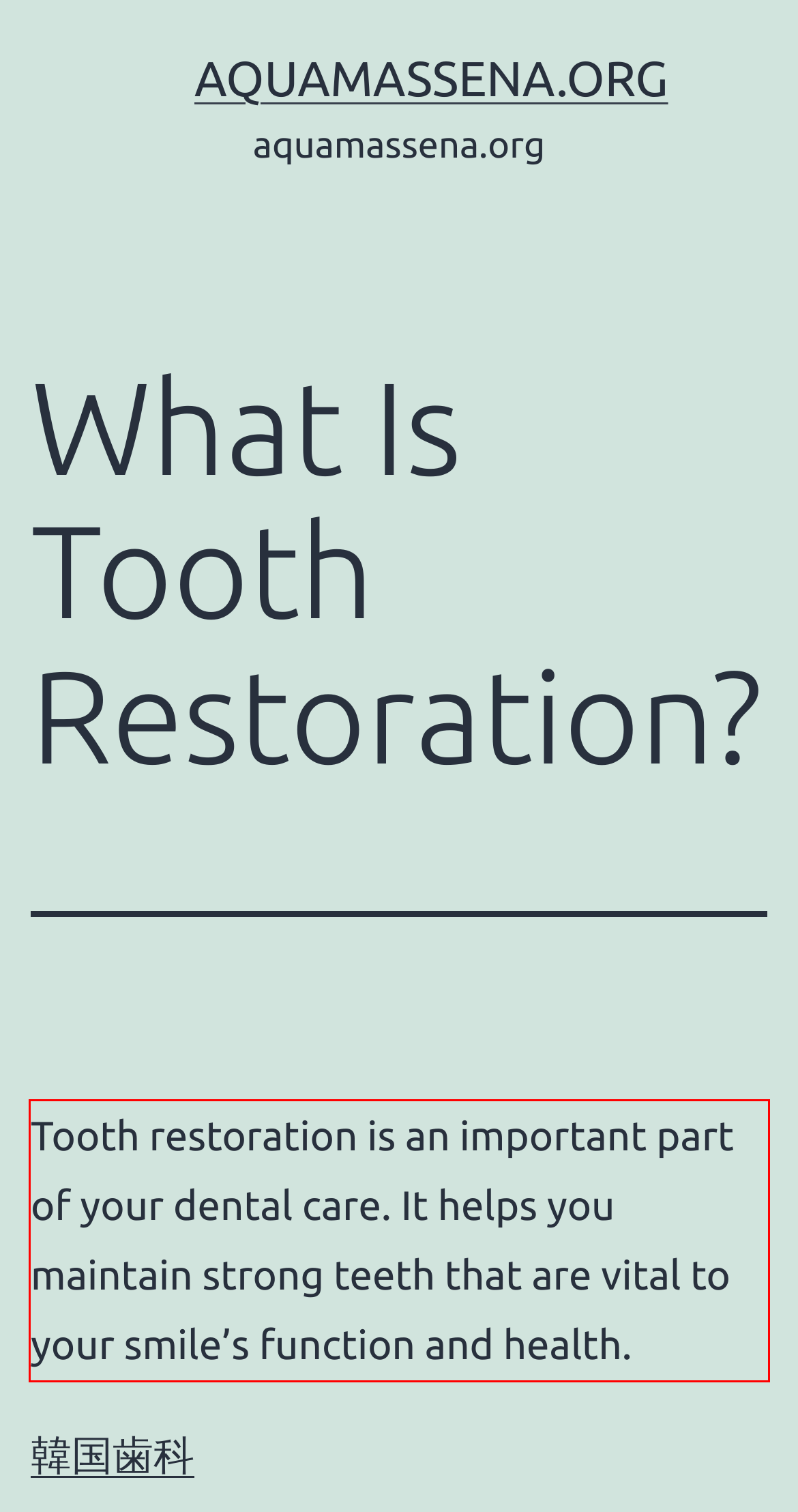Please examine the screenshot of the webpage and read the text present within the red rectangle bounding box.

Tooth restoration is an important part of your dental care. It helps you maintain strong teeth that are vital to your smile’s function and health.